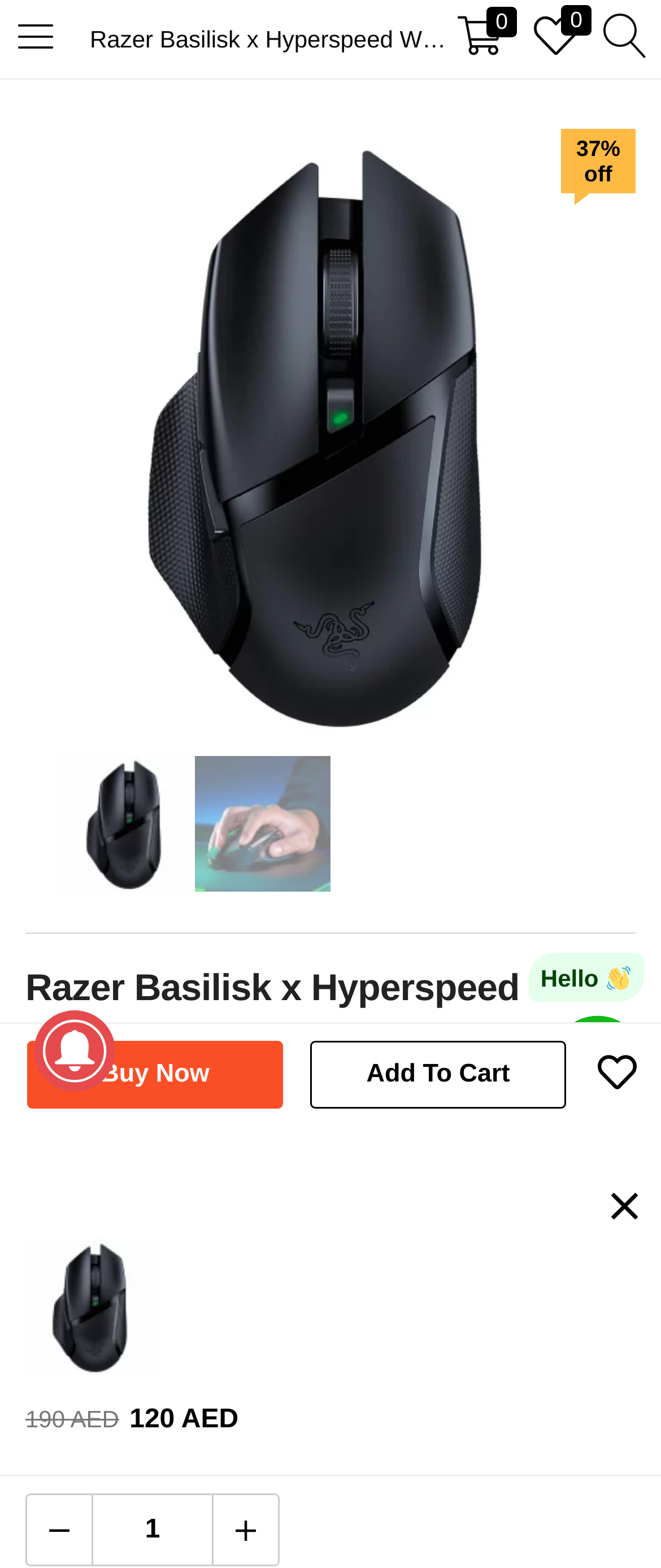Given the description "Add to wishlist", determine the bounding box of the corresponding UI element.

[0.874, 0.662, 0.992, 0.715]